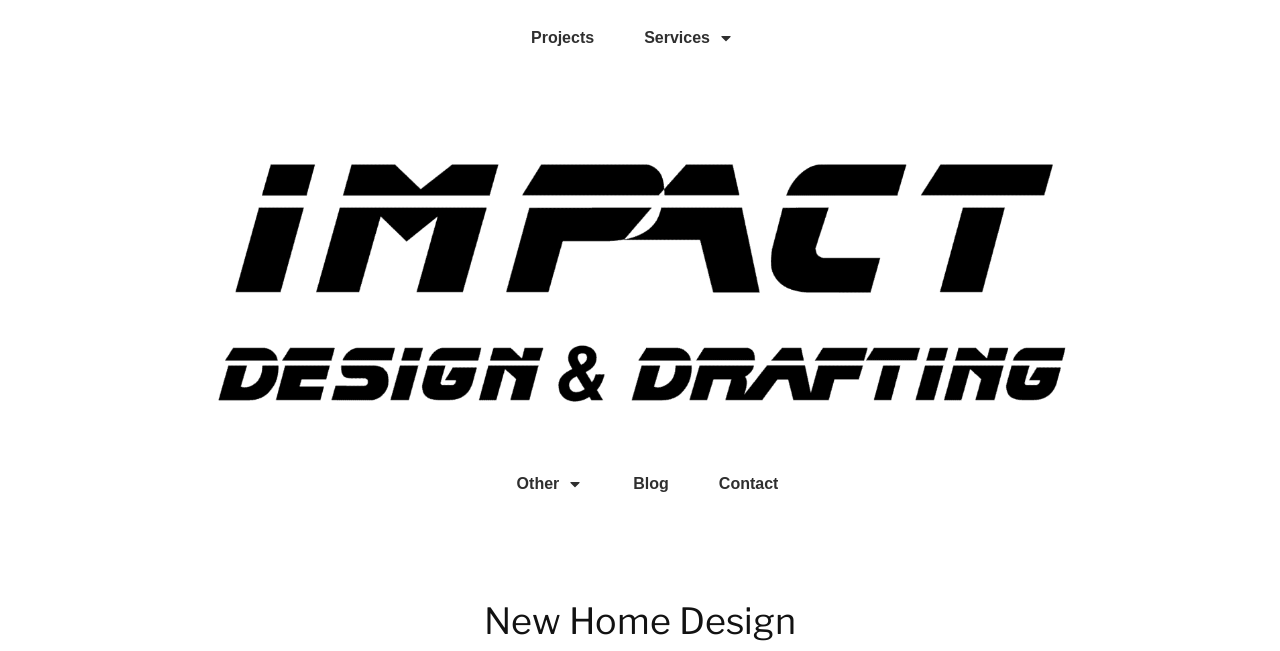What is the category of the link 'Blog'?
Carefully examine the image and provide a detailed answer to the question.

The link 'Blog' is located in the footer section, and it is positioned near the 'Other' category. Based on its proximity to this category, it can be inferred that 'Blog' is a part of the 'Other' category.